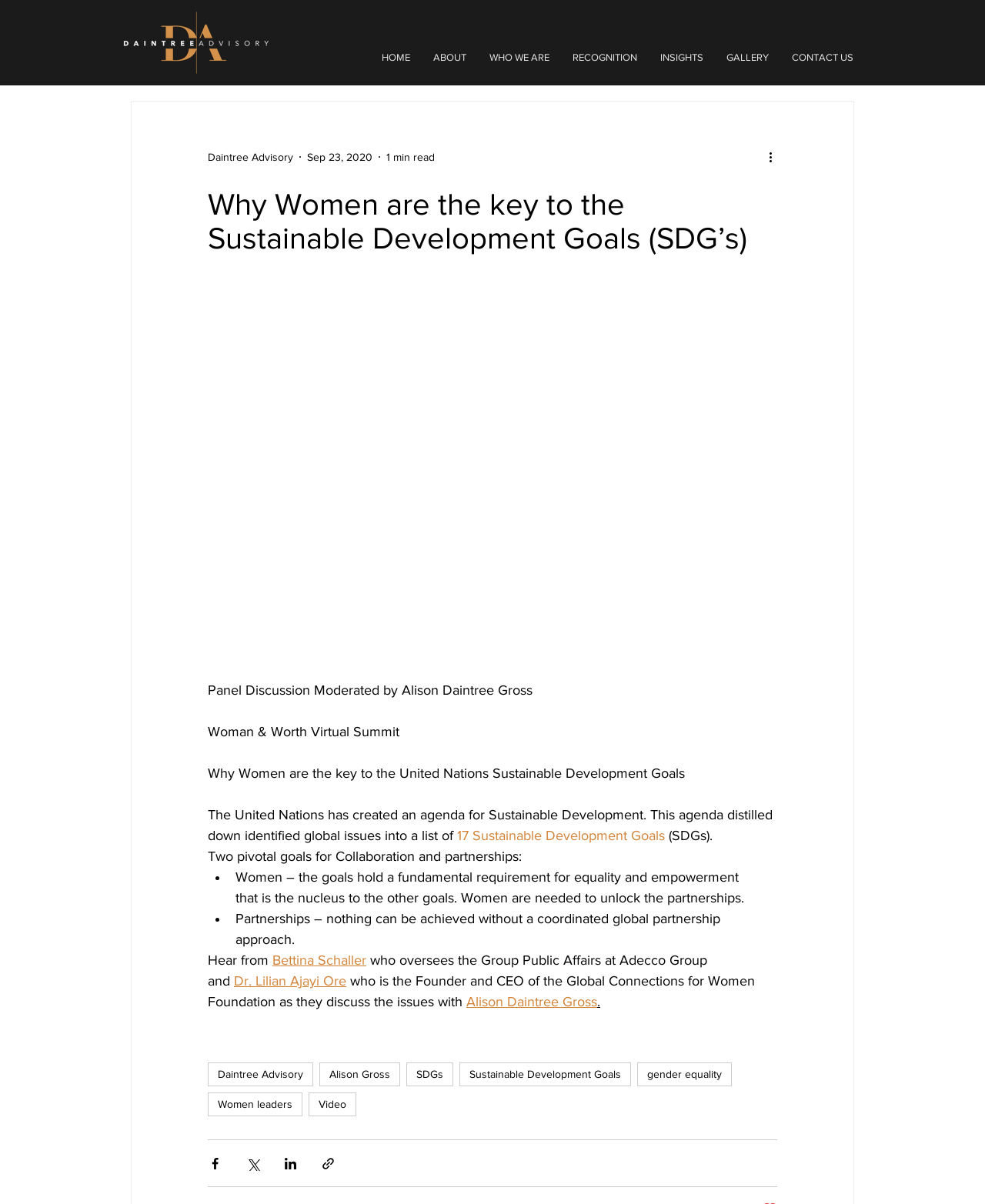How many social media sharing options are available?
From the screenshot, provide a brief answer in one word or phrase.

4